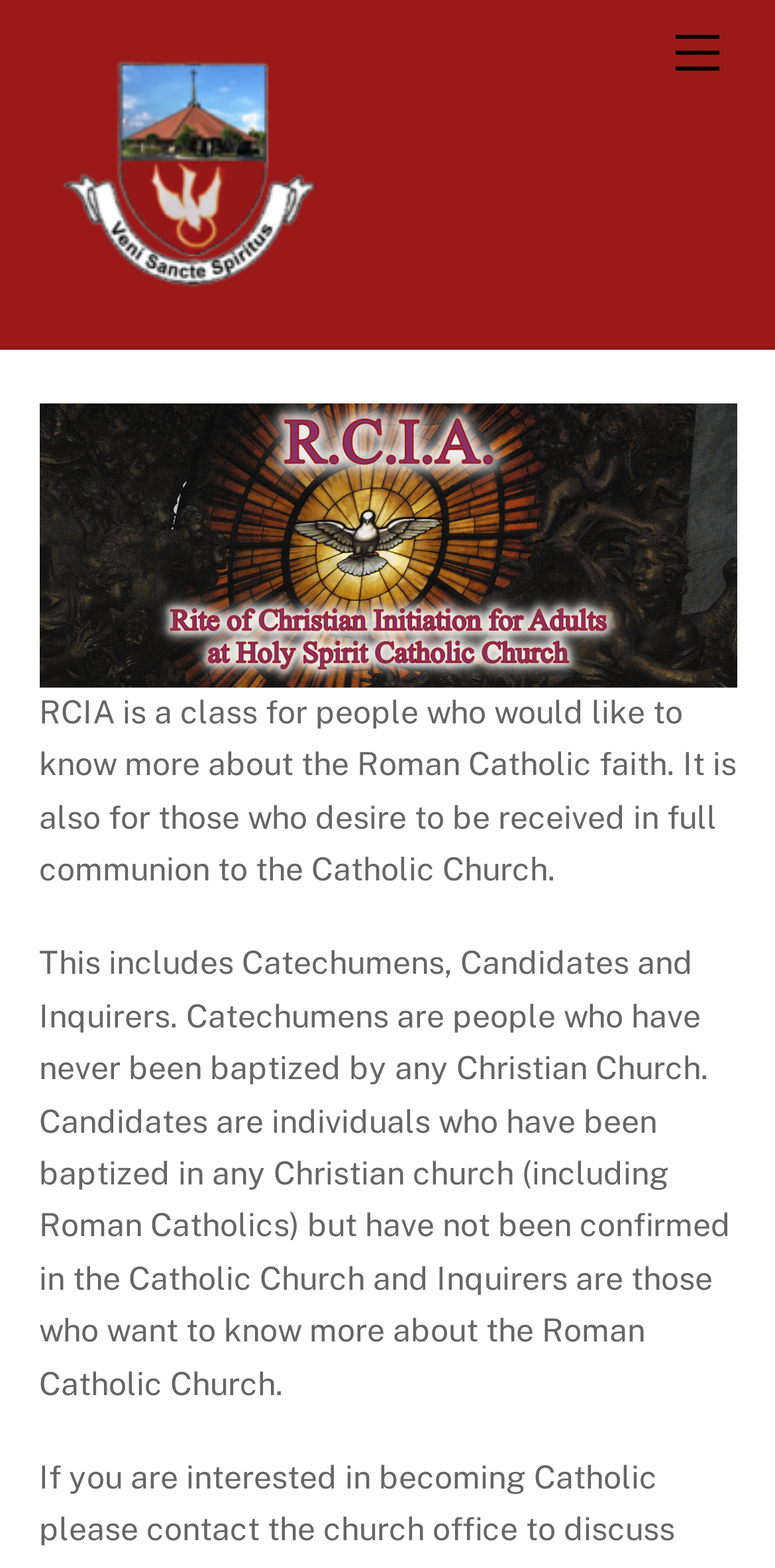With reference to the screenshot, provide a detailed response to the question below:
What is RCIA?

Based on the webpage, RCIA is a class for people who would like to know more about the Roman Catholic faith. It is also for those who desire to be received in full communion to the Catholic Church.